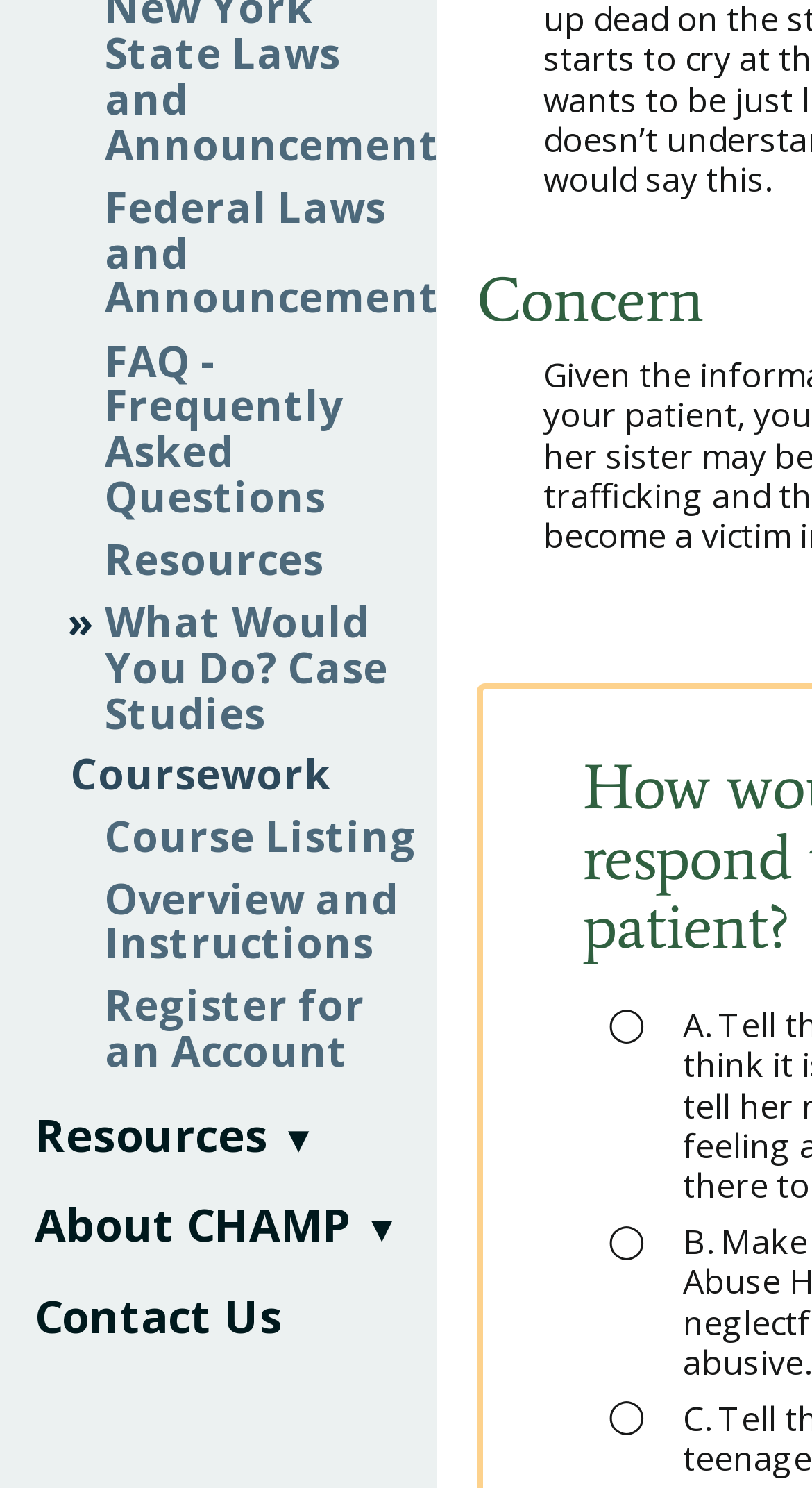Pinpoint the bounding box coordinates of the element that must be clicked to accomplish the following instruction: "Access Frequently Asked Questions". The coordinates should be in the format of four float numbers between 0 and 1, i.e., [left, top, right, bottom].

[0.129, 0.223, 0.421, 0.352]